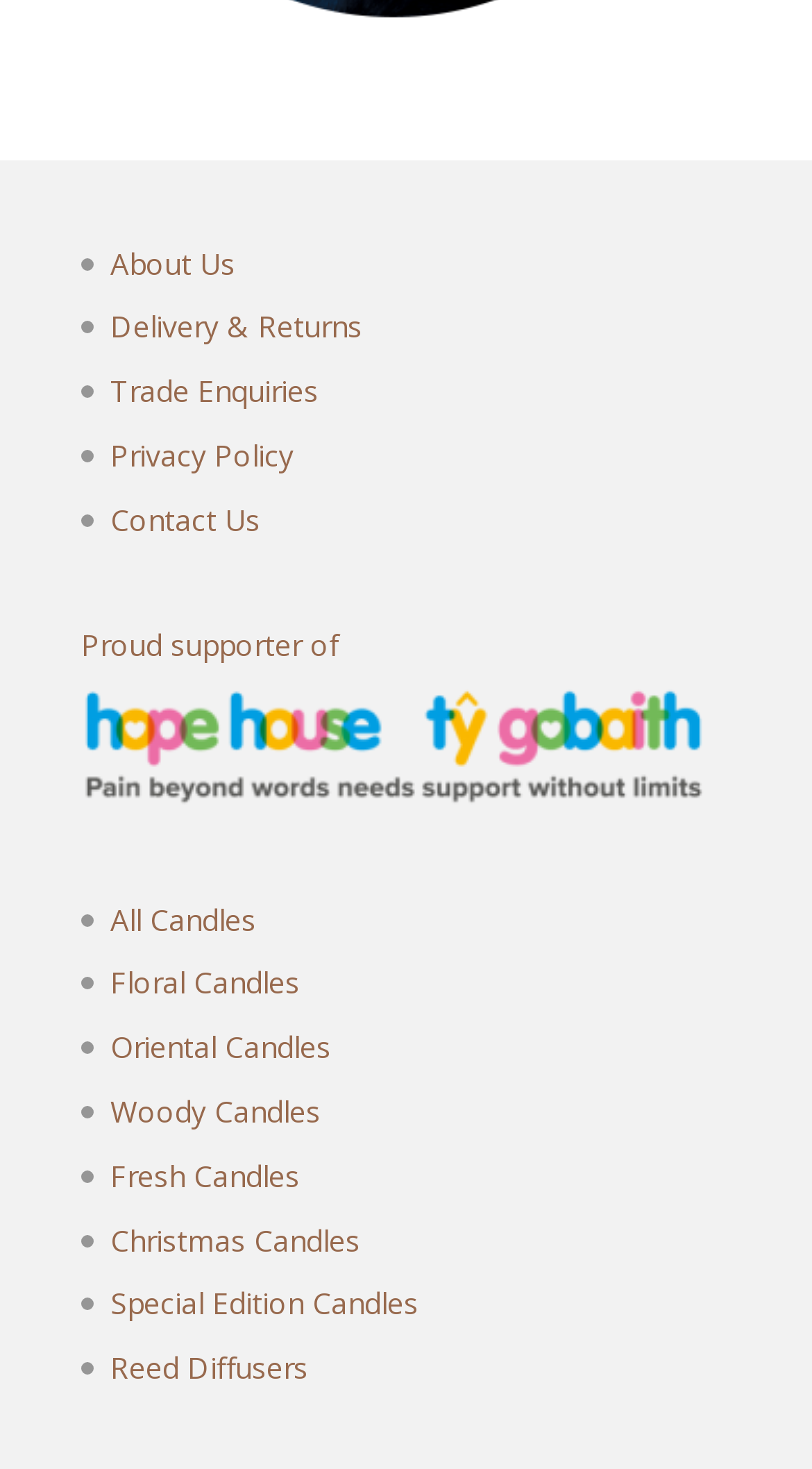Can you look at the image and give a comprehensive answer to the question:
What type of products are listed on this webpage?

By examining the links on the webpage, I noticed that there are categories such as 'All Candles', 'Floral Candles', 'Oriental Candles', and 'Reed Diffusers', which suggests that the webpage is listing different types of candles and diffusers.